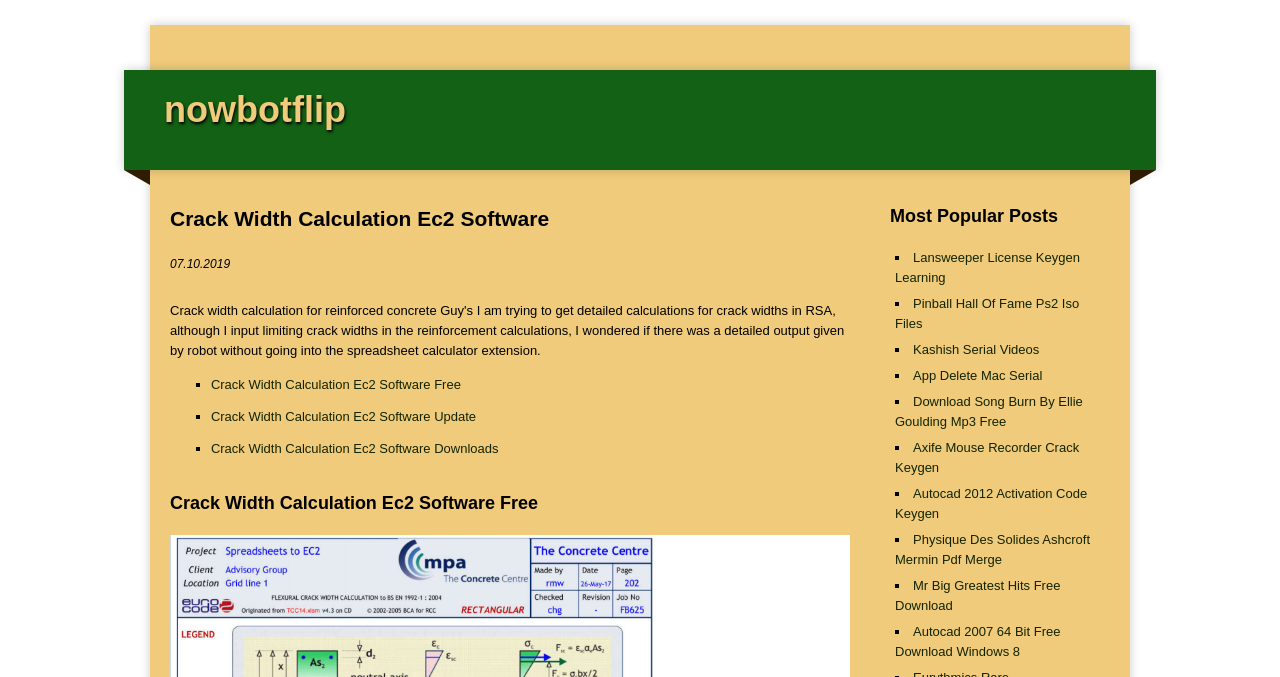What is the category of the posts on the right side?
Can you offer a detailed and complete answer to this question?

The category of the posts on the right side of the webpage can be found in the heading element with the text 'Most Popular Posts' which is located above the list of links.